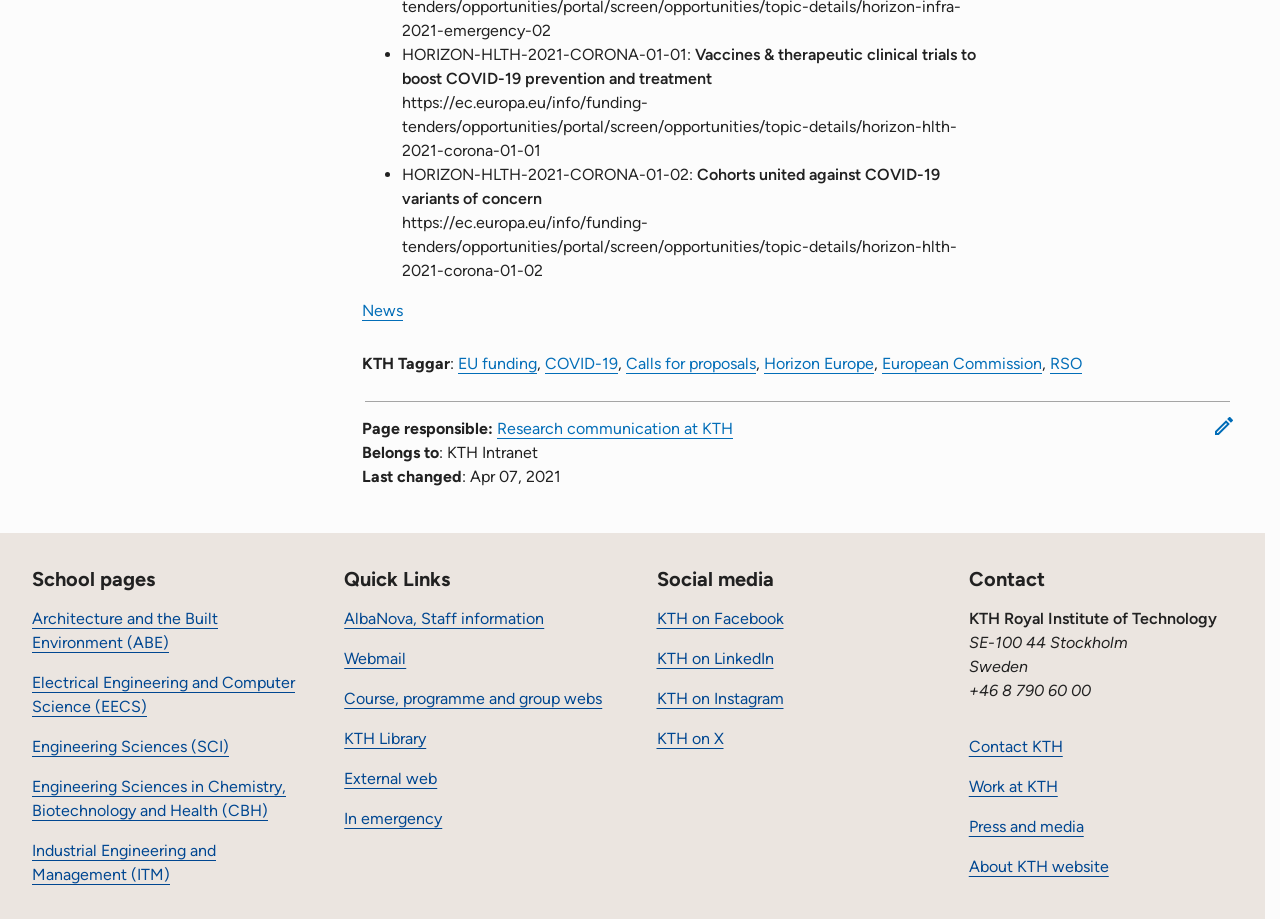Determine the bounding box coordinates for the area you should click to complete the following instruction: "Contact KTH".

[0.757, 0.802, 0.83, 0.823]